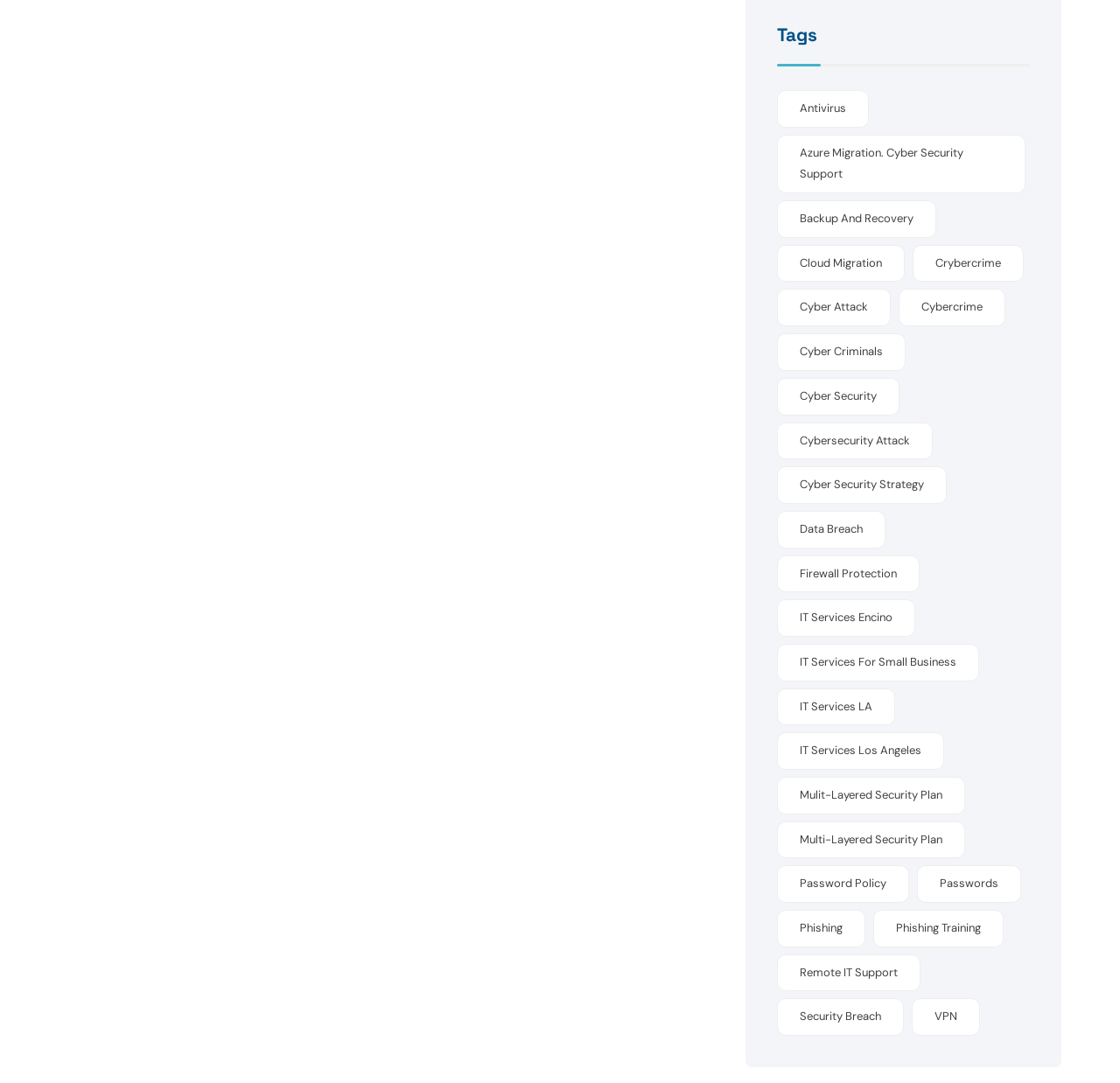Please identify the bounding box coordinates of the region to click in order to complete the task: "Click on the 'antivirus' link". The coordinates must be four float numbers between 0 and 1, specified as [left, top, right, bottom].

[0.694, 0.083, 0.776, 0.118]